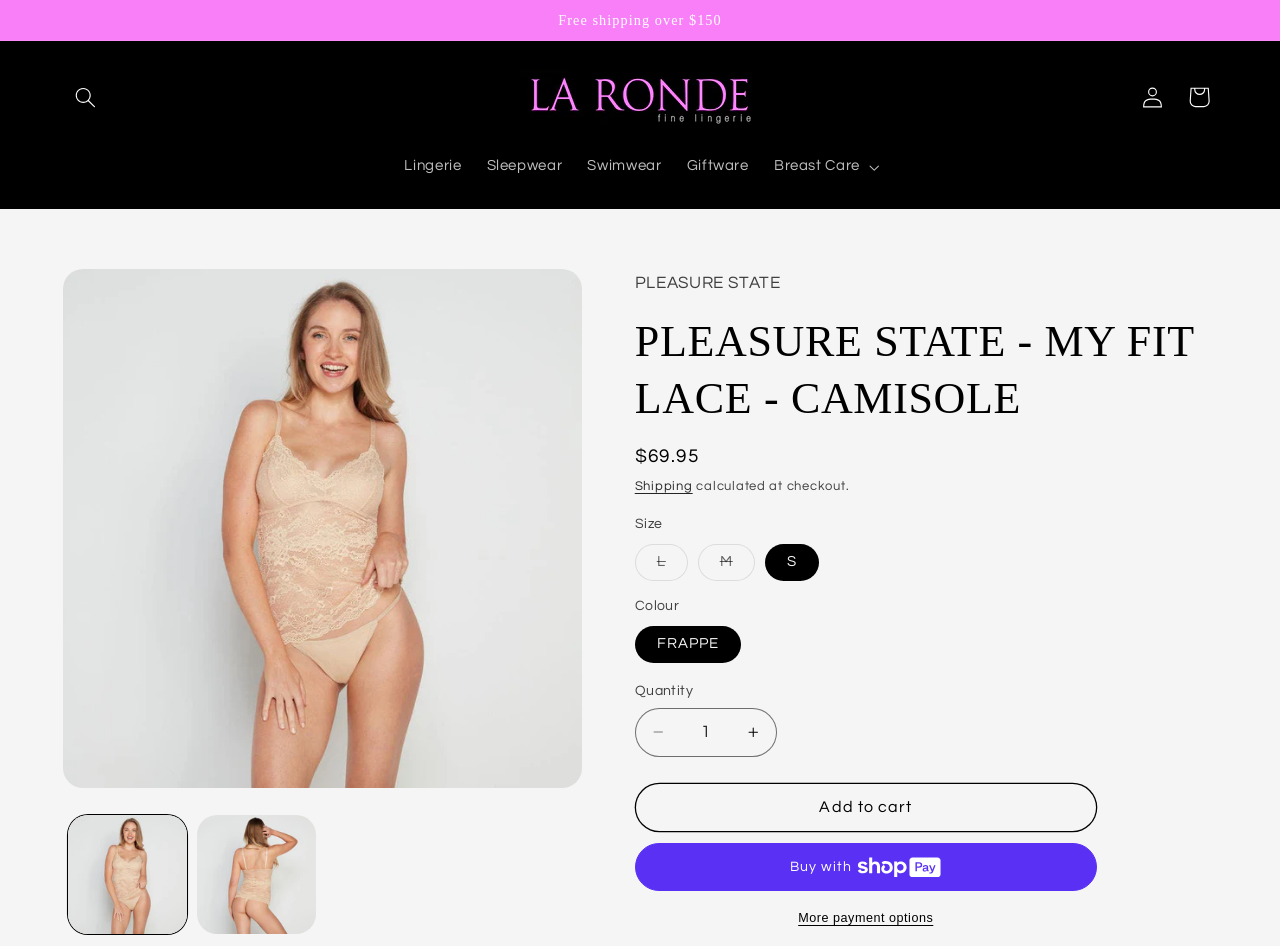Use a single word or phrase to answer the question: 
What is the purpose of the 'Add to cart' button?

To add the product to the shopping cart